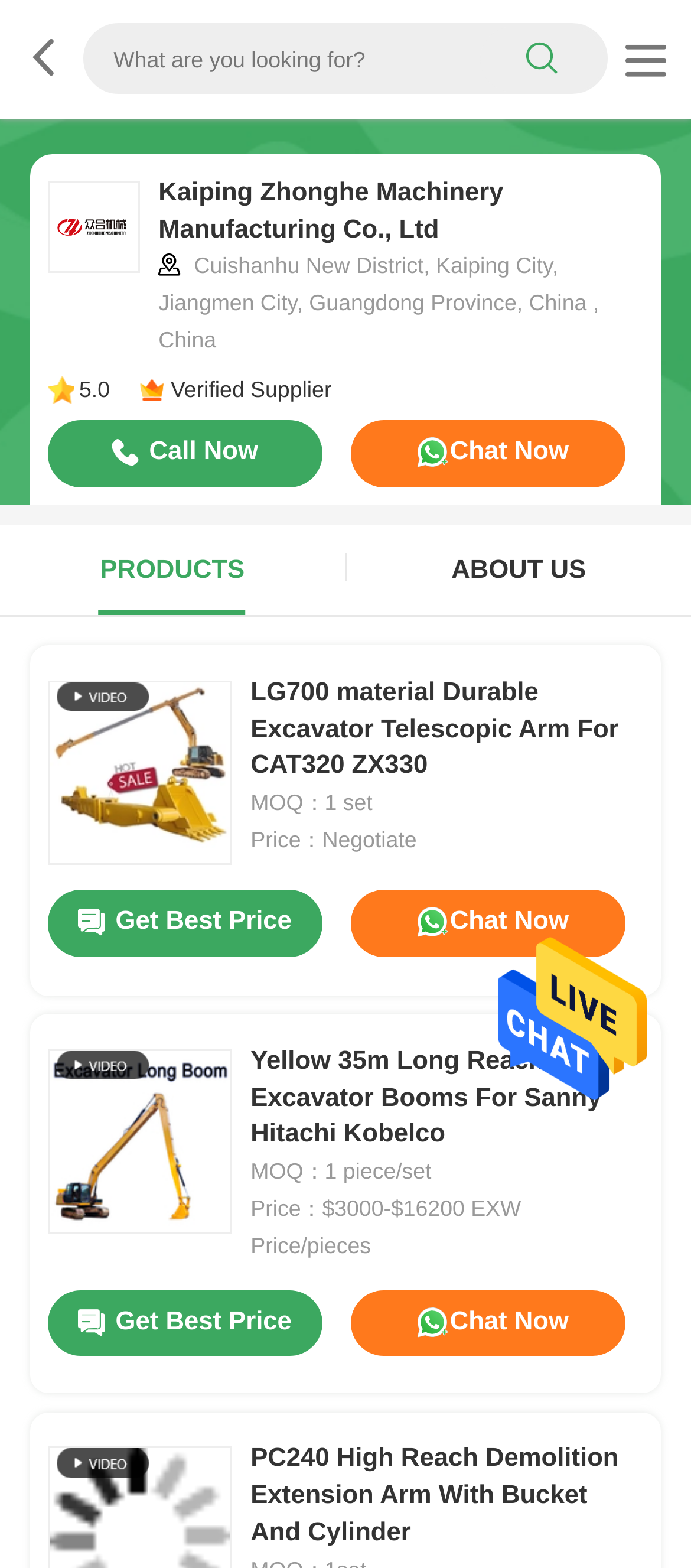Identify and provide the bounding box for the element described by: "search".

[0.694, 0.016, 0.876, 0.059]